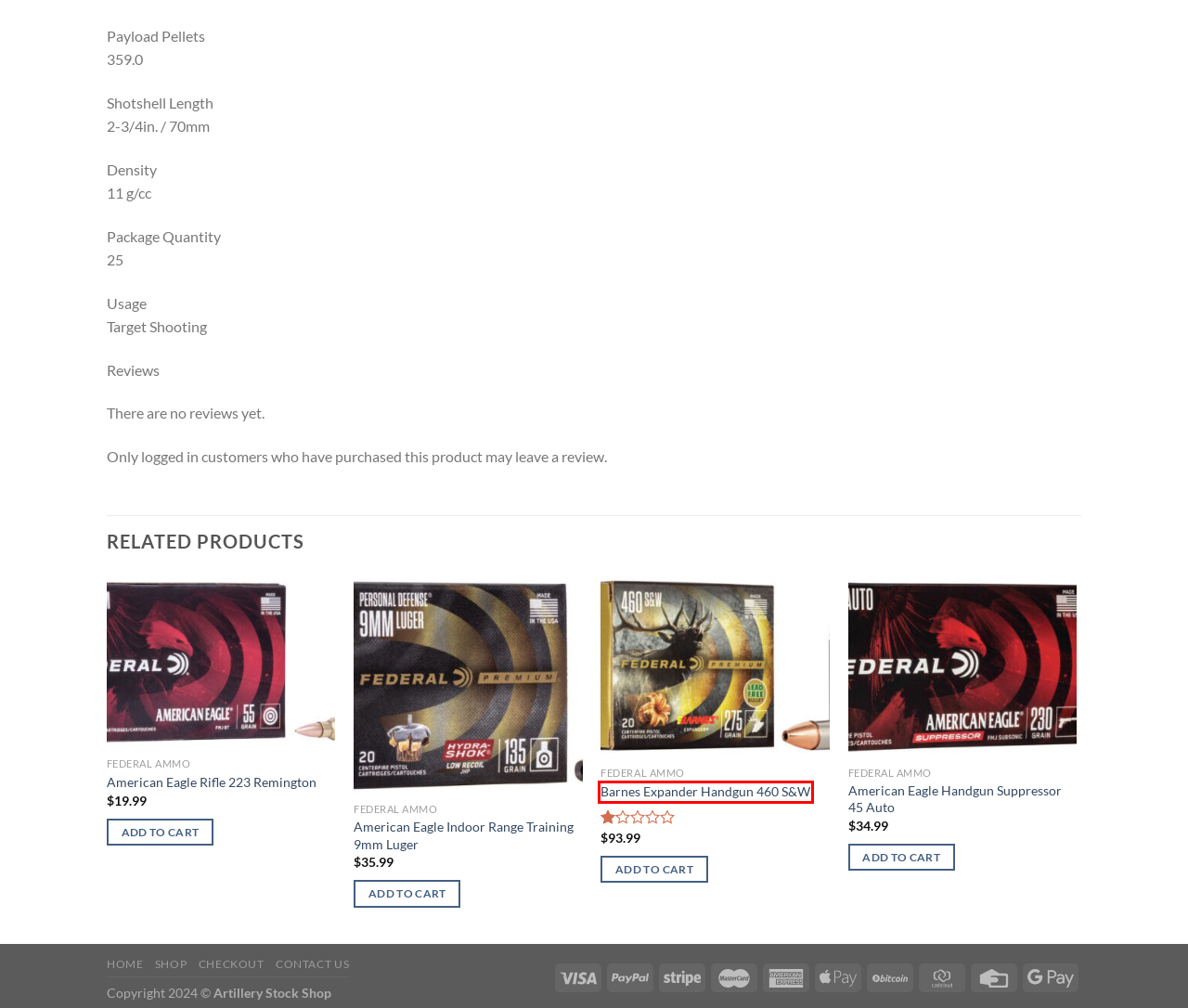You are provided with a screenshot of a webpage that has a red bounding box highlighting a UI element. Choose the most accurate webpage description that matches the new webpage after clicking the highlighted element. Here are your choices:
A. American Eagle Handgun 9mm Luger - Artillery Stock Shop
B. Contact us - Artillery Stock Shop
C. Federal Ammo Archives - Artillery Stock Shop
D. Bismuth 12 Gauge - Artillery Stock Shop
E. Barnes Expander Handgun 460 S&W - Artillery Stock Shop
F. American Eagle Rifle 223 Remington - Artillery Stock Shop
G. American Eagle Handgun Suppressor 45 Auto - Artillery Stock Shop
H. My account - Artillery Stock Shop

E